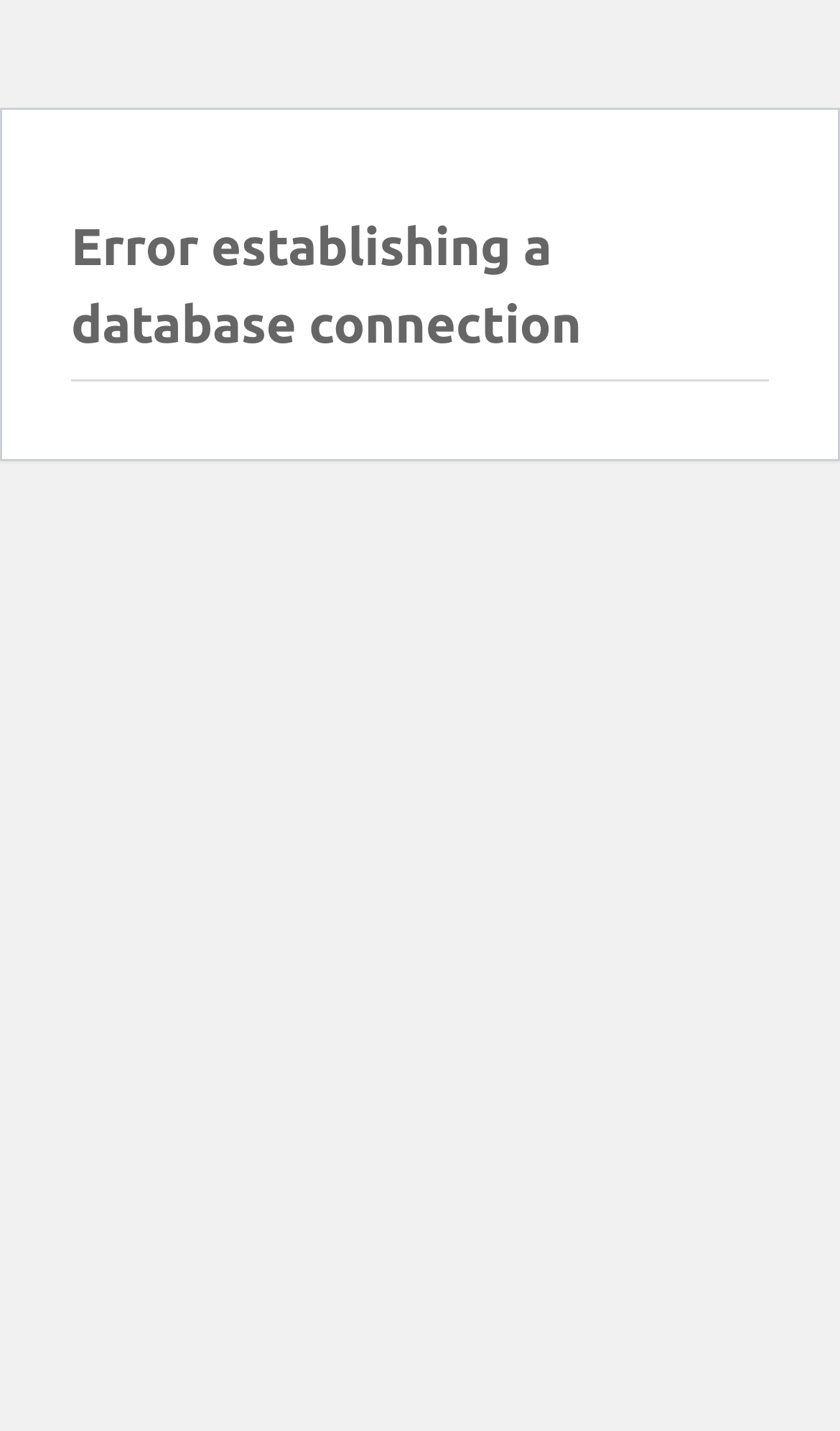Determine the main heading text of the webpage.

Error establishing a database connection